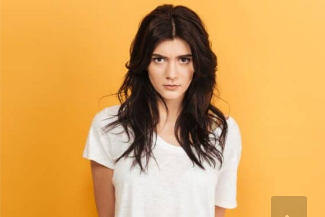Give a thorough caption for the picture.

The image features a young woman with long, dark hair, standing against a vibrant yellow background. Her expression is serious and contemplative, with direct eye contact that conveys confidence and depth. She wears a simple, white t-shirt that contrasts with the bold color behind her, adding to the overall simplicity yet striking nature of the portrait. This composition highlights her features and draws attention to her thoughtful demeanor, inviting viewers to engage with her presence. The image relates to the topic of weight loss and fitness, as indicated by the accompanying post titled "The 5 Worst Reasons to Lose Weight," suggesting themes of self-reflection and the pursuit of personal health goals.